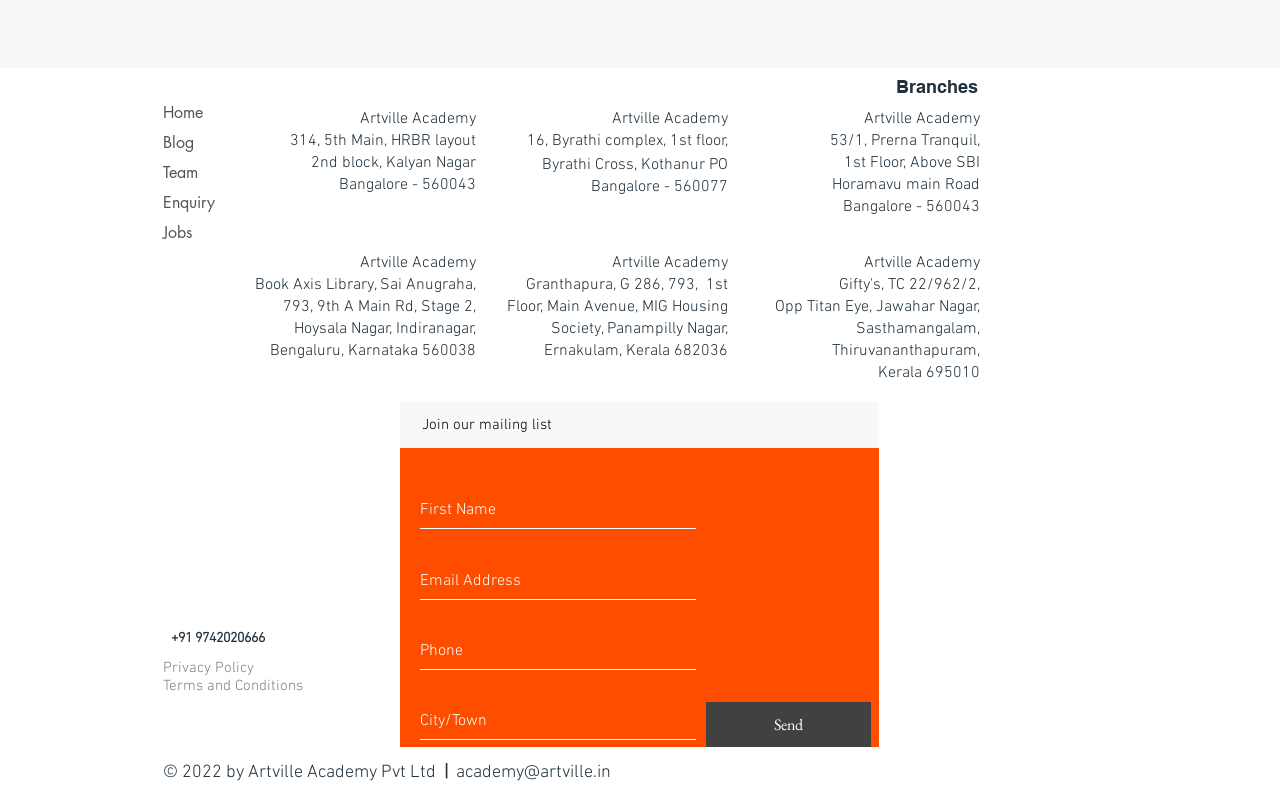Please identify the bounding box coordinates of the element's region that I should click in order to complete the following instruction: "Click on the 'Enquiry' link". The bounding box coordinates consist of four float numbers between 0 and 1, i.e., [left, top, right, bottom].

[0.127, 0.234, 0.299, 0.271]